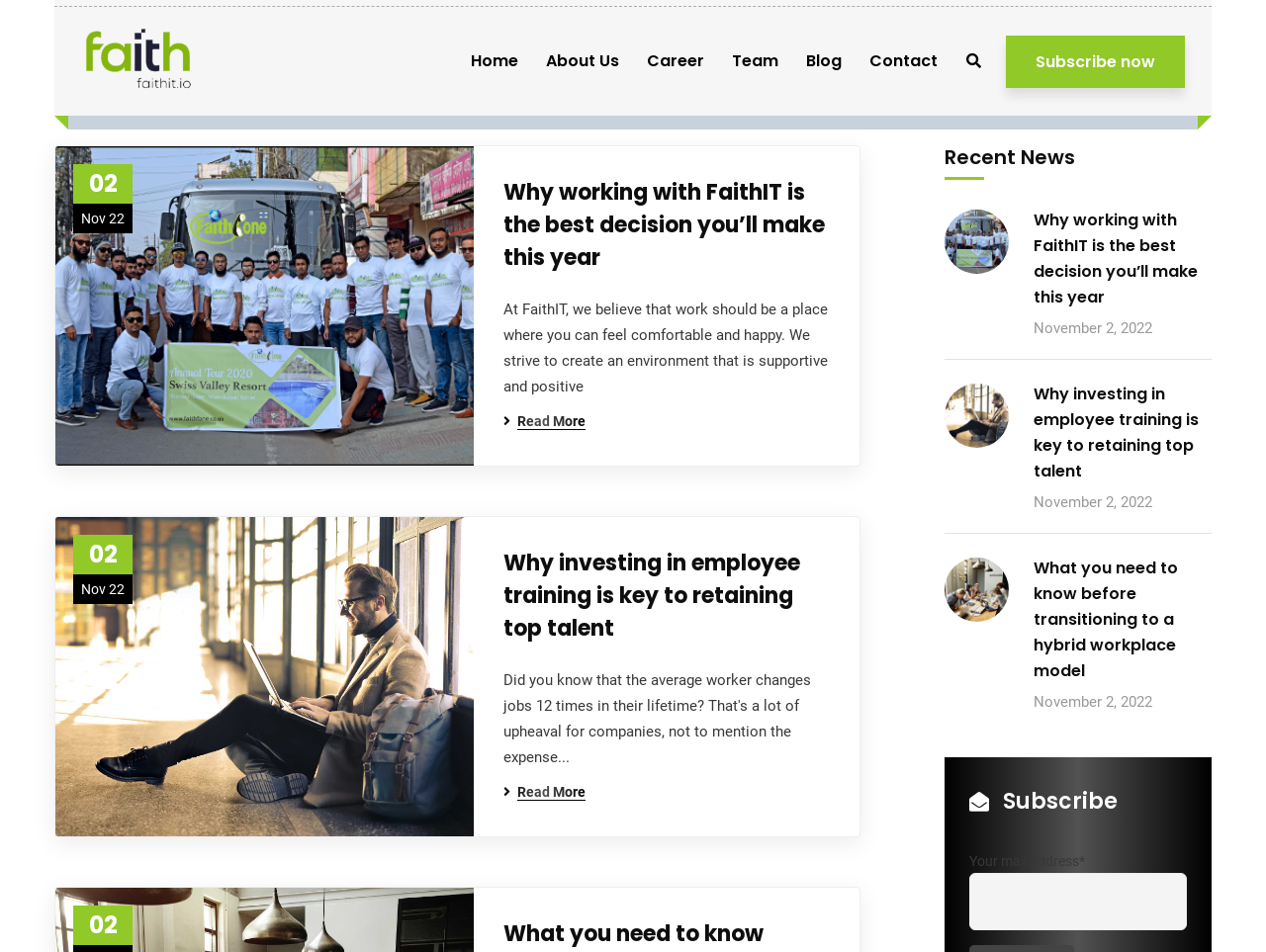Can you show the bounding box coordinates of the region to click on to complete the task described in the instruction: "Enter your mail address"?

[0.766, 0.917, 0.938, 0.978]